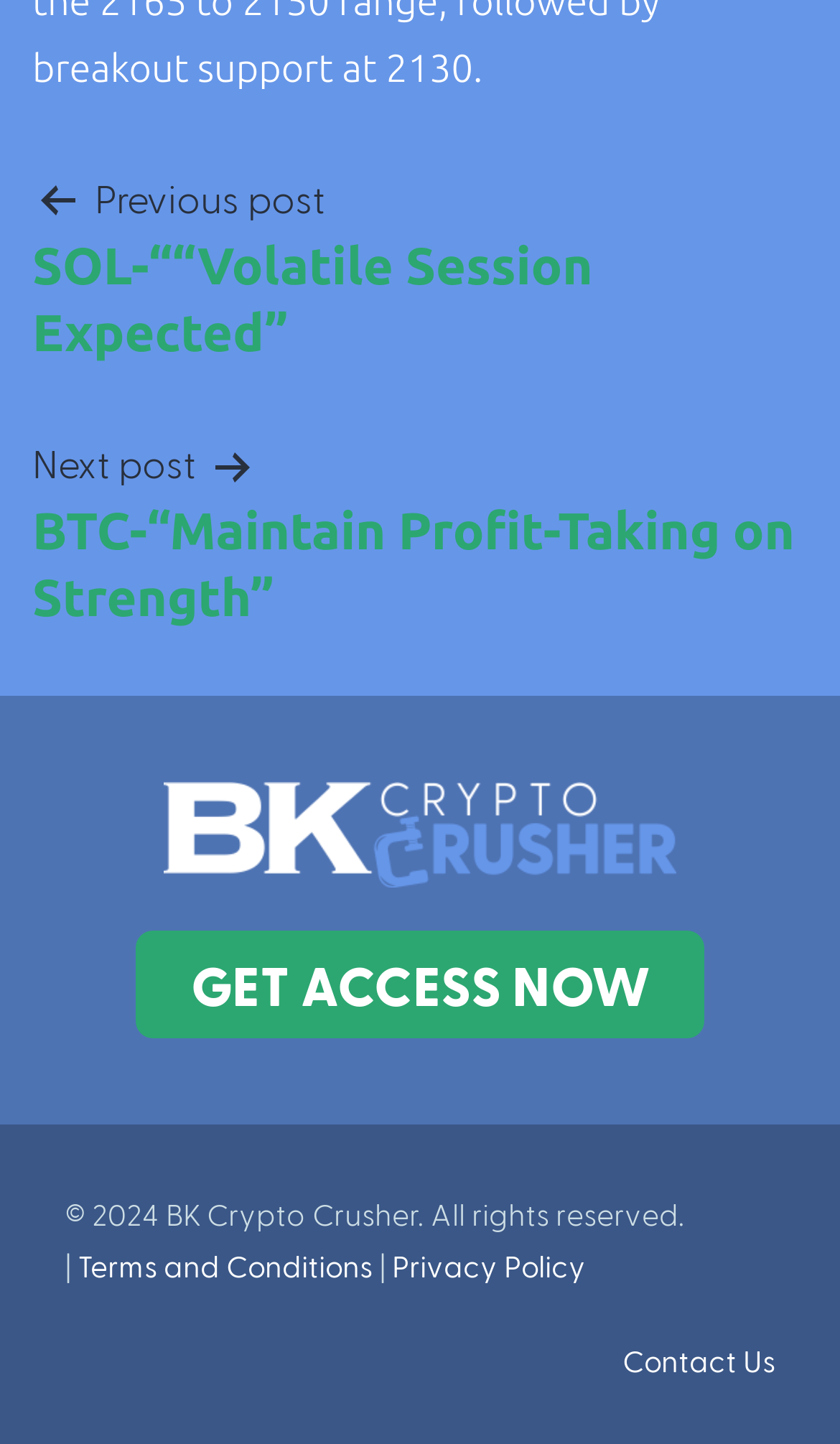What is the copyright information?
Using the information from the image, give a concise answer in one word or a short phrase.

2024 BK Crypto Crusher